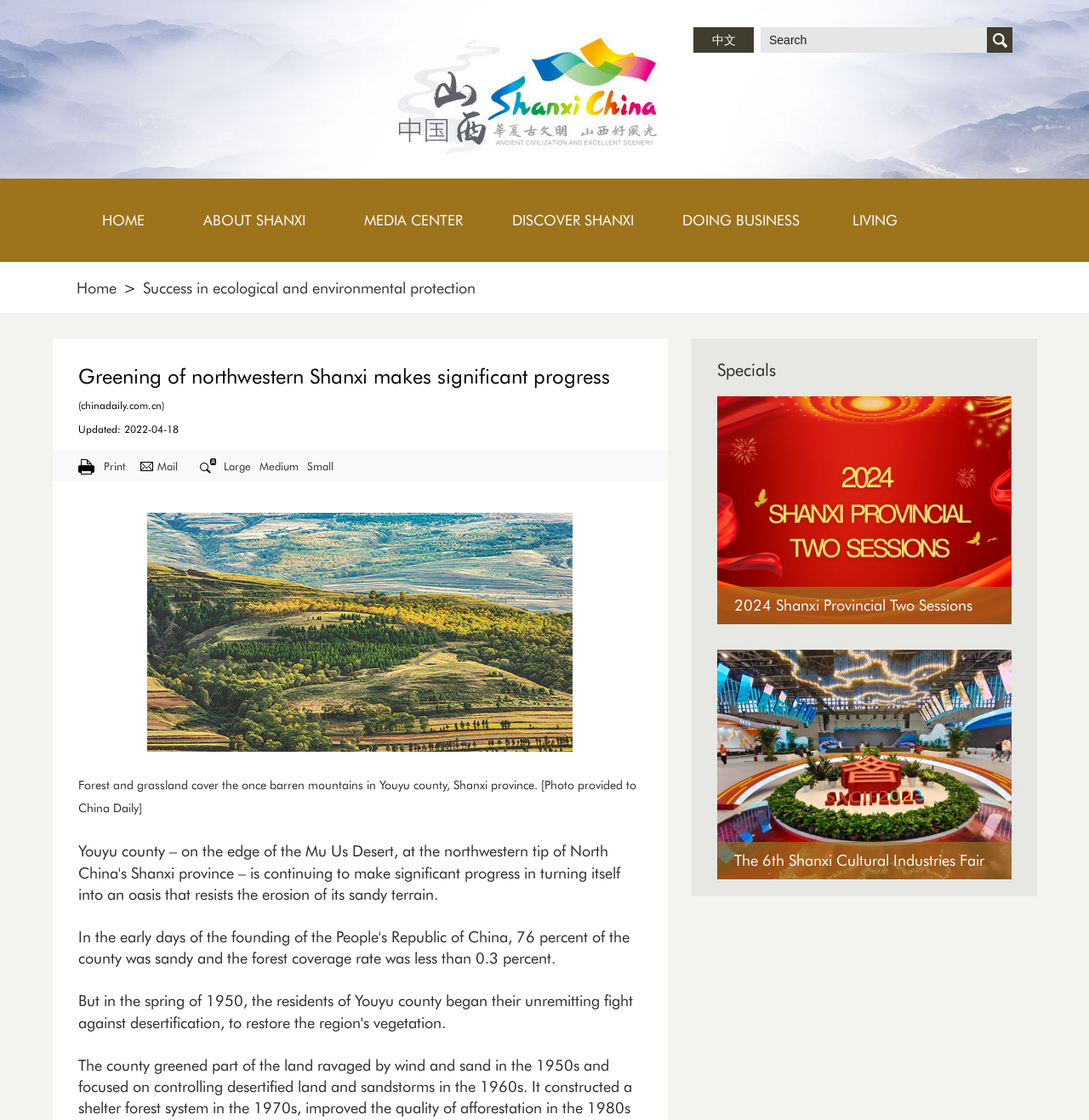Give a comprehensive overview of the webpage, including key elements.

The webpage is about the greening of northwestern Shanxi, a region in China. At the top, there is a heading that reads "Greening of northwestern Shanxi makes significant progress" and a link with the same text. Below this, there is a navigation menu with links to "HOME", "ABOUT SHANXI", "MEDIA CENTER", "DISCOVER SHANXI", "DOING BUSINESS", and "LIVING".

To the right of the navigation menu, there is a search bar with a textbox and a "Search" link. Above the search bar, there is a link to "中文" (Chinese) and a link to switch the language.

Below the navigation menu, there is a section with a heading that reads "Success in ecological and environmental protection" and a link with the same text. Next to this section, there is a smaller section with a heading that reads "Greening of northwestern Shanxi makes significant progress" and some metadata, including the source "chinadaily.com.cn" and the update date "2022-04-18".

The main content of the webpage is an article with an image of a forested mountain in Youyu county, Shanxi province. The image is accompanied by a caption that describes the scene. Below the image, there is a section with a heading that reads "Specials" and several links to special topics, including "2024 Shanxi Provincial Two Sessions" and "The 6th Shanxi Cultural Industries Fair". Each of these links is accompanied by an image and a brief description.

Overall, the webpage is focused on providing information about the environmental progress in Shanxi province, with a mix of text, images, and links to related topics.